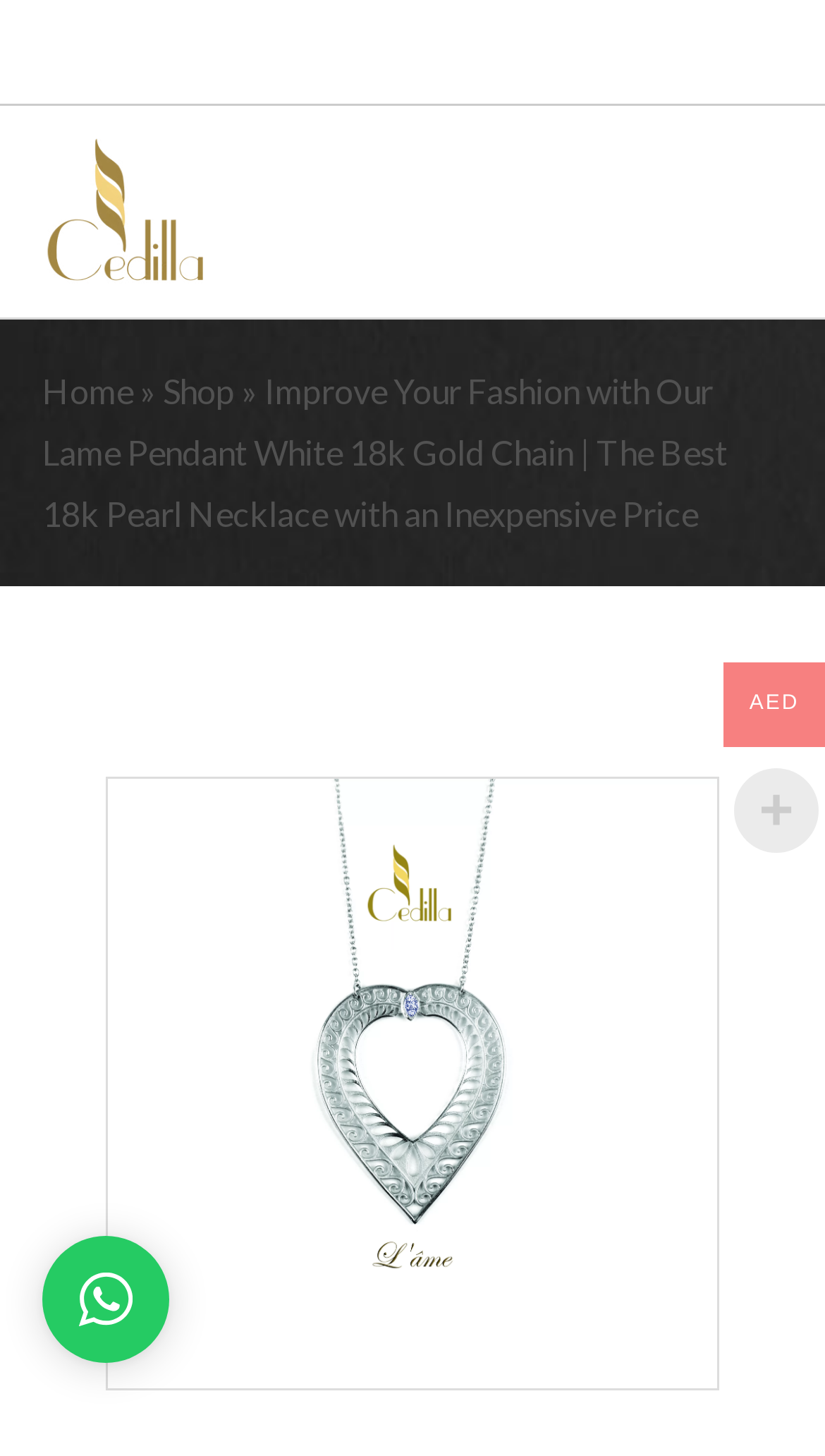Bounding box coordinates are given in the format (top-left x, top-left y, bottom-right x, bottom-right y). All values should be floating point numbers between 0 and 1. Provide the bounding box coordinate for the UI element described as: alt="Cedilla"

[0.051, 0.091, 0.256, 0.199]